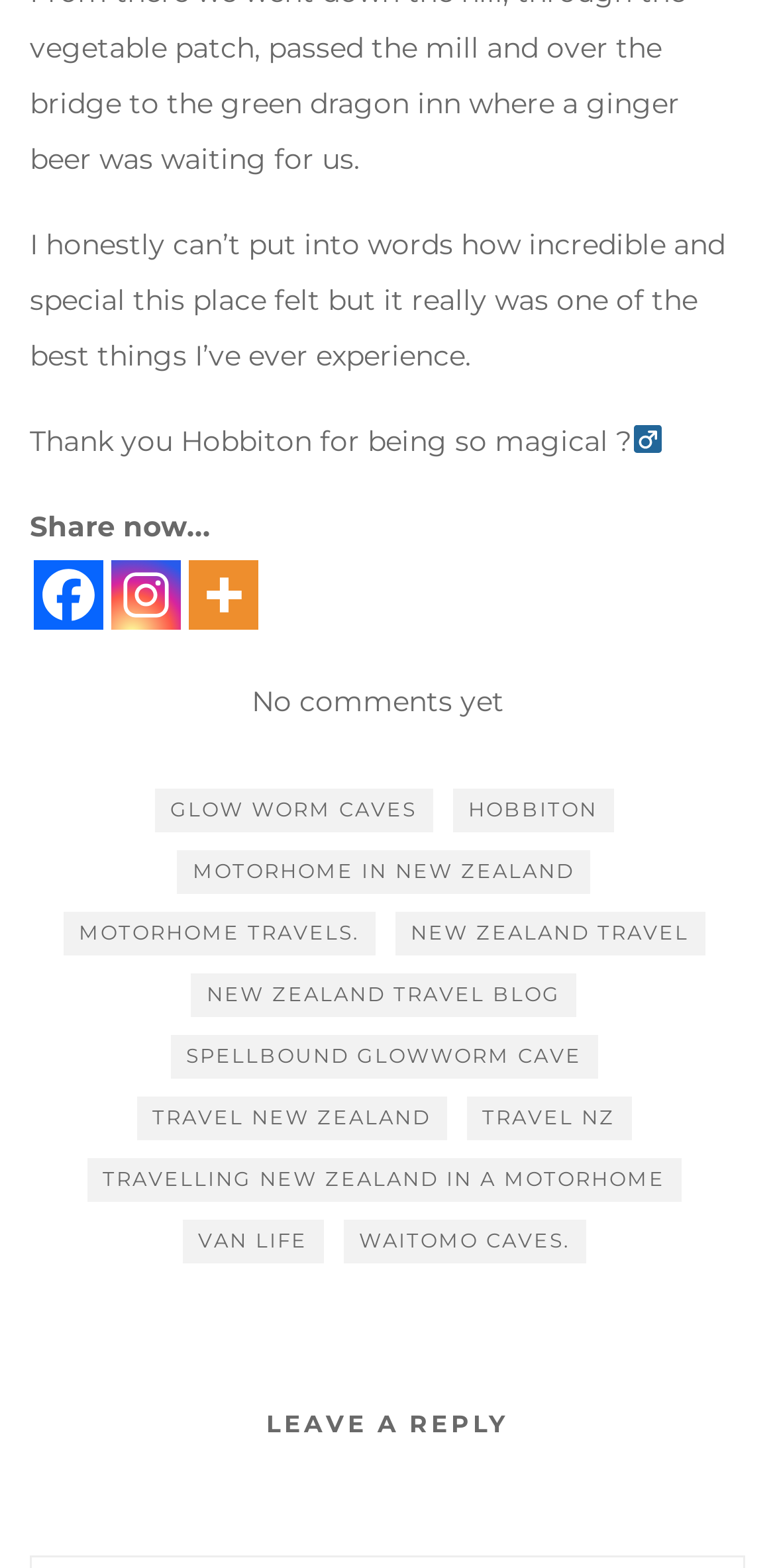What is the purpose of the links at the bottom?
Refer to the screenshot and answer in one word or phrase.

Share travel experiences